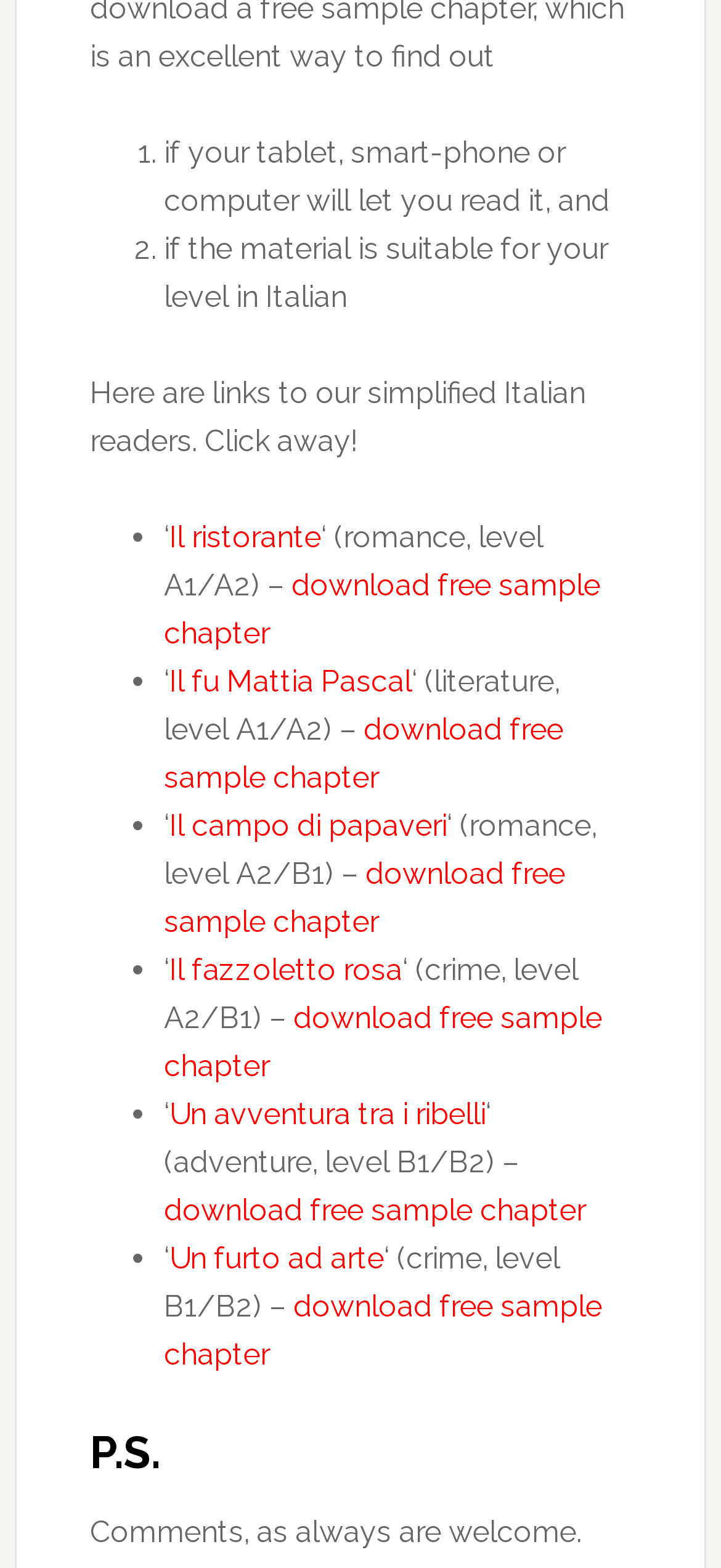Locate the bounding box coordinates of the region to be clicked to comply with the following instruction: "Get free sample chapter of 'Un avventura tra i ribelli'". The coordinates must be four float numbers between 0 and 1, in the form [left, top, right, bottom].

[0.228, 0.76, 0.812, 0.782]